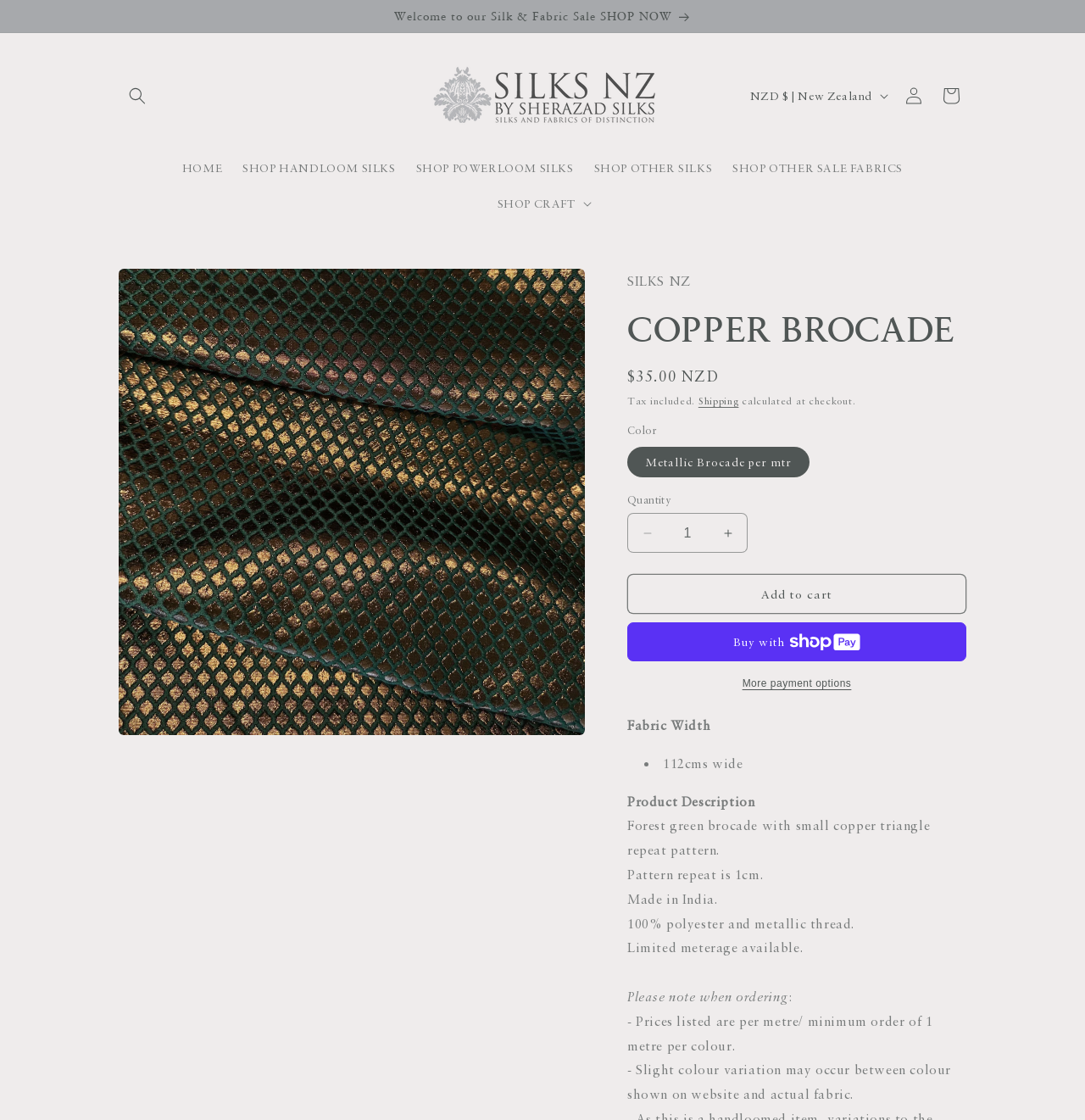Pinpoint the bounding box coordinates of the clickable area necessary to execute the following instruction: "View shipping details". The coordinates should be given as four float numbers between 0 and 1, namely [left, top, right, bottom].

[0.644, 0.352, 0.681, 0.363]